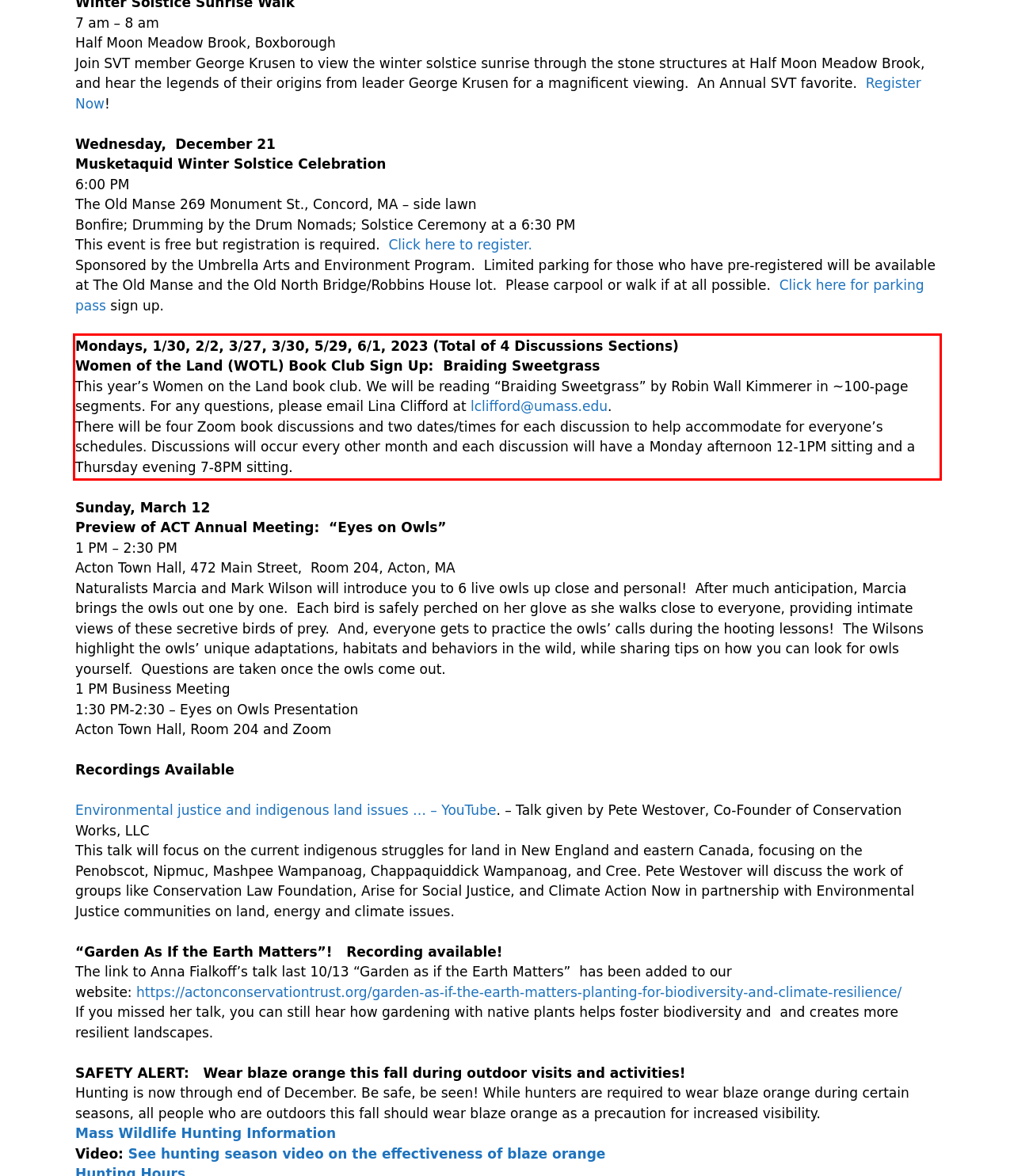You have a screenshot of a webpage with a red bounding box. Identify and extract the text content located inside the red bounding box.

Mondays, 1/30, 2/2, 3/27, 3/30, 5/29, 6/1, 2023 (Total of 4 Discussions Sections) Women of the Land (WOTL) Book Club Sign Up: Braiding Sweetgrass This year’s Women on the Land book club. We will be reading “Braiding Sweetgrass” by Robin Wall Kimmerer in ~100-page segments. For any questions, please email Lina Clifford at lclifford@umass.edu. There will be four Zoom book discussions and two dates/times for each discussion to help accommodate for everyone’s schedules. Discussions will occur every other month and each discussion will have a Monday afternoon 12-1PM sitting and a Thursday evening 7-8PM sitting.